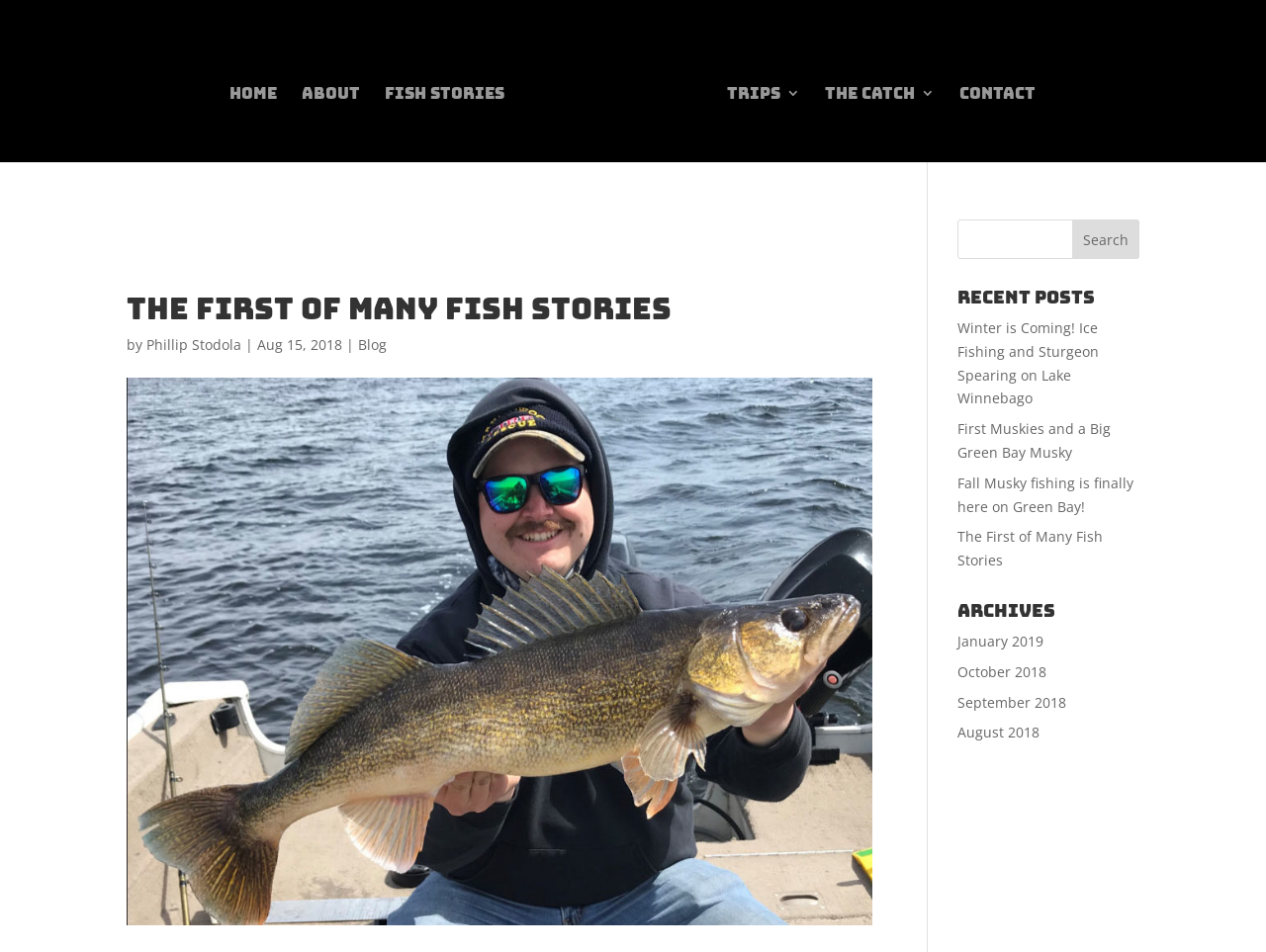Identify and provide the text of the main header on the webpage.

The First of Many Fish Stories